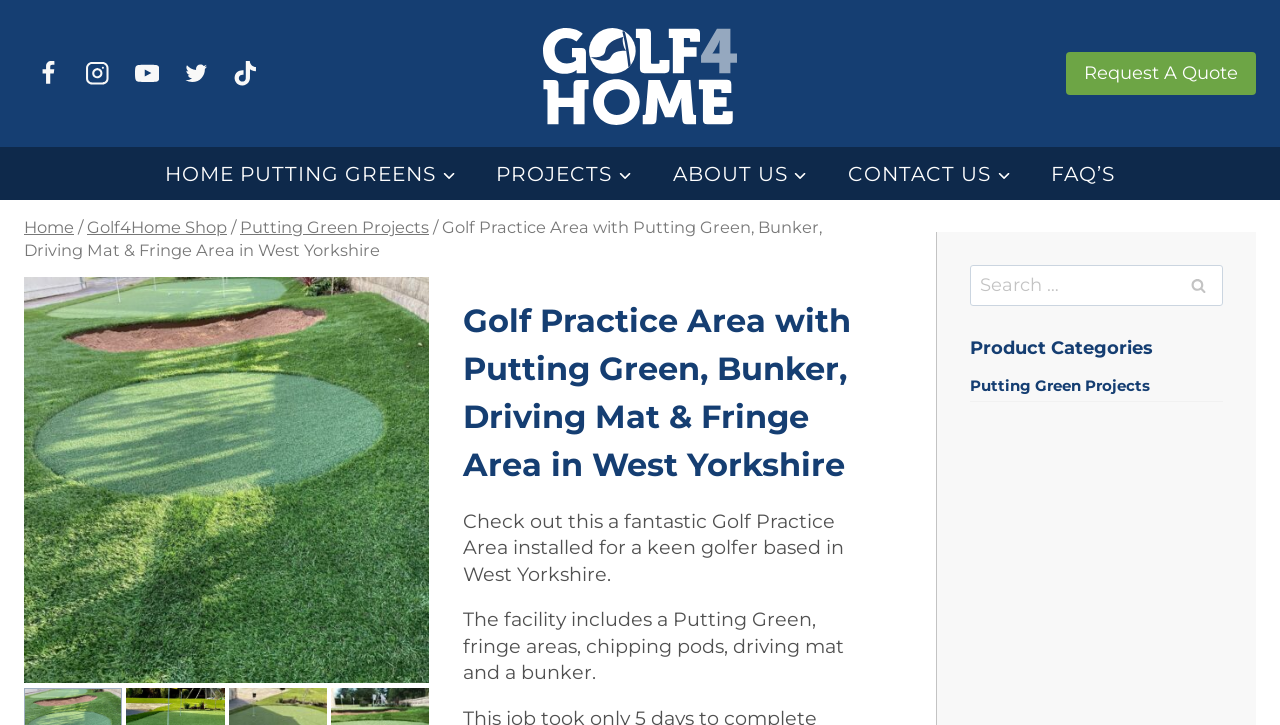Locate the bounding box coordinates of the element you need to click to accomplish the task described by this instruction: "Request a quote".

[0.833, 0.072, 0.981, 0.131]